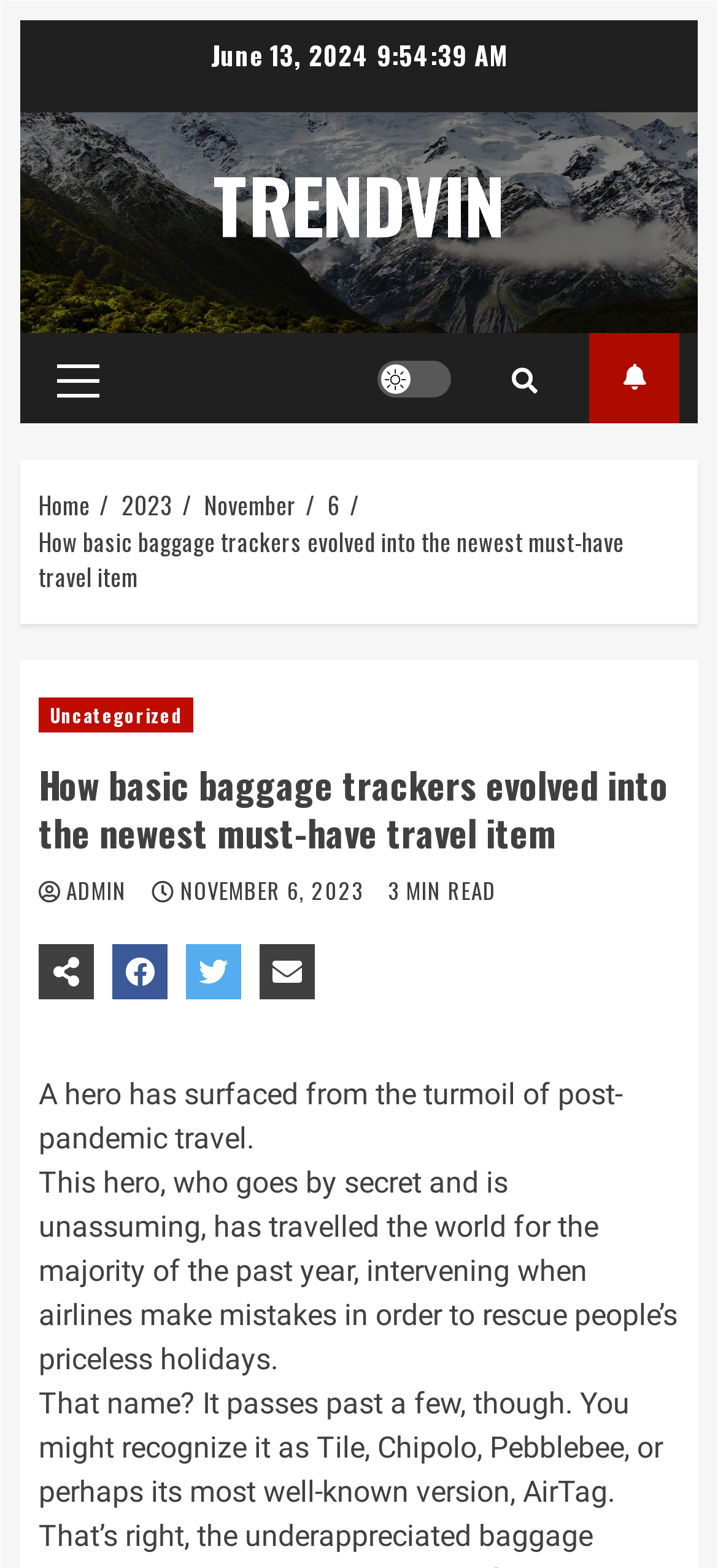Locate the bounding box coordinates of the clickable element to fulfill the following instruction: "Toggle light/dark mode". Provide the coordinates as four float numbers between 0 and 1 in the format [left, top, right, bottom].

[0.526, 0.229, 0.628, 0.253]